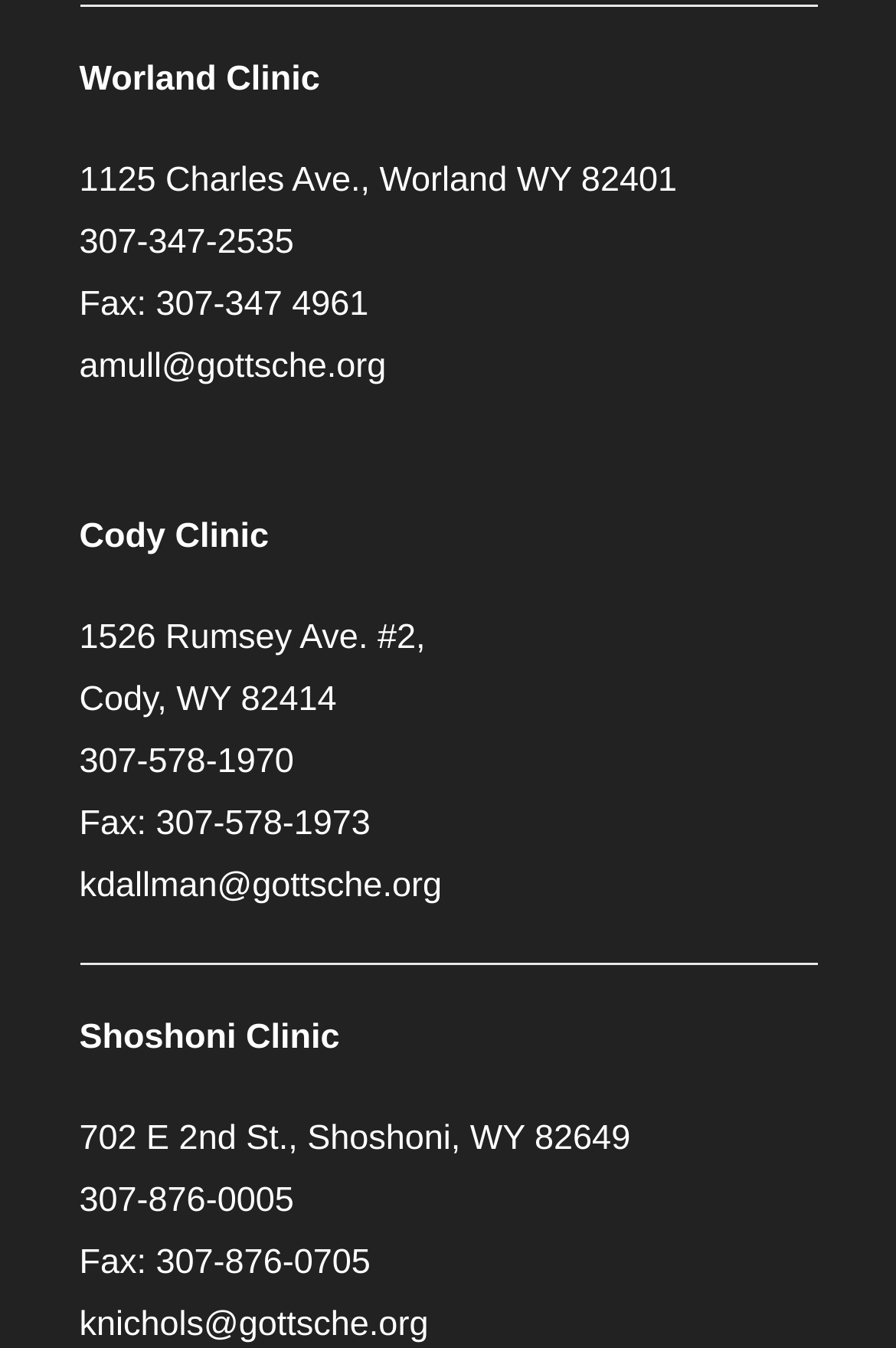What is the phone number of Cody Clinic?
Please respond to the question with a detailed and informative answer.

I found the phone number of Cody Clinic by looking at the StaticText element with the text '307-578-1970' which is located below the heading 'Cody Clinic'.